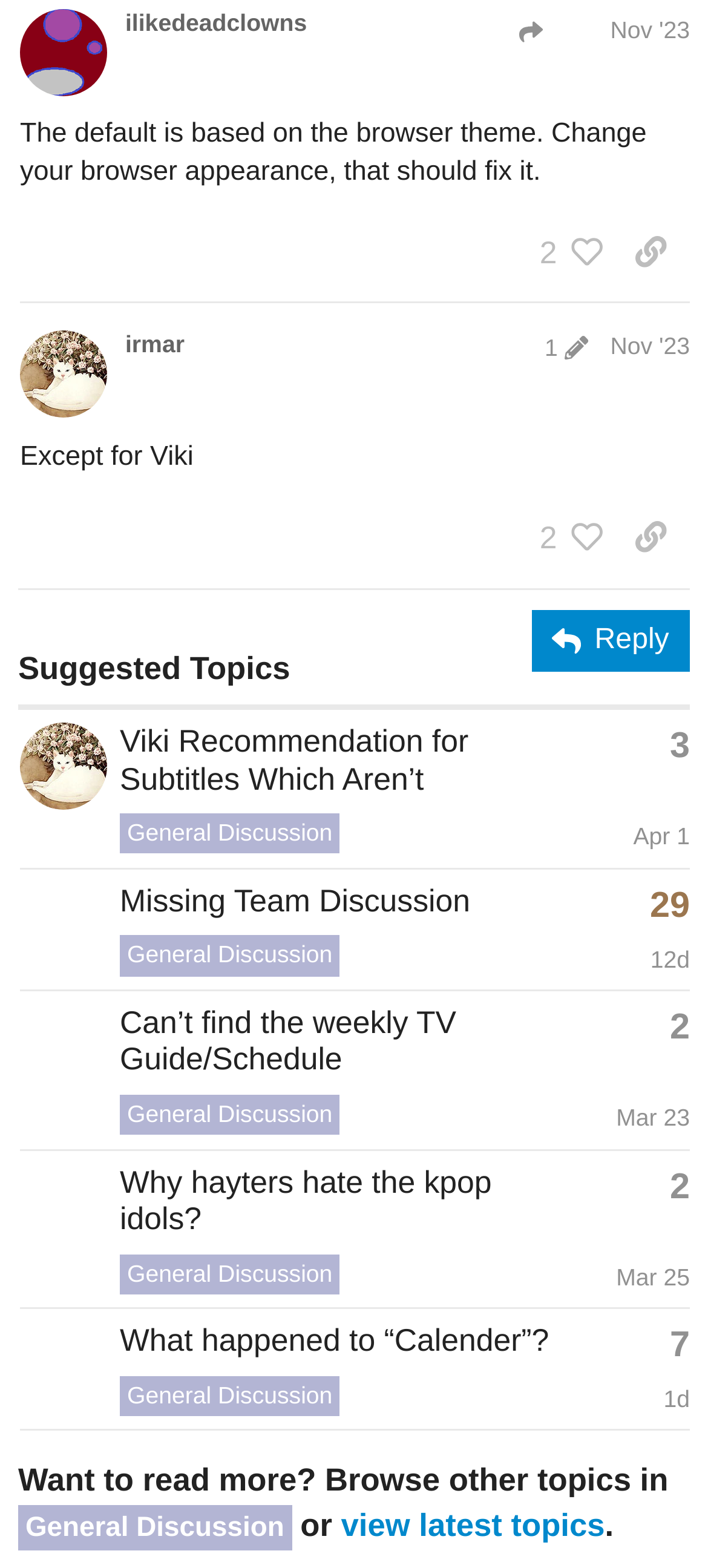Please find the bounding box coordinates in the format (top-left x, top-left y, bottom-right x, bottom-right y) for the given element description. Ensure the coordinates are floating point numbers between 0 and 1. Description: view latest topics

[0.482, 0.961, 0.854, 0.984]